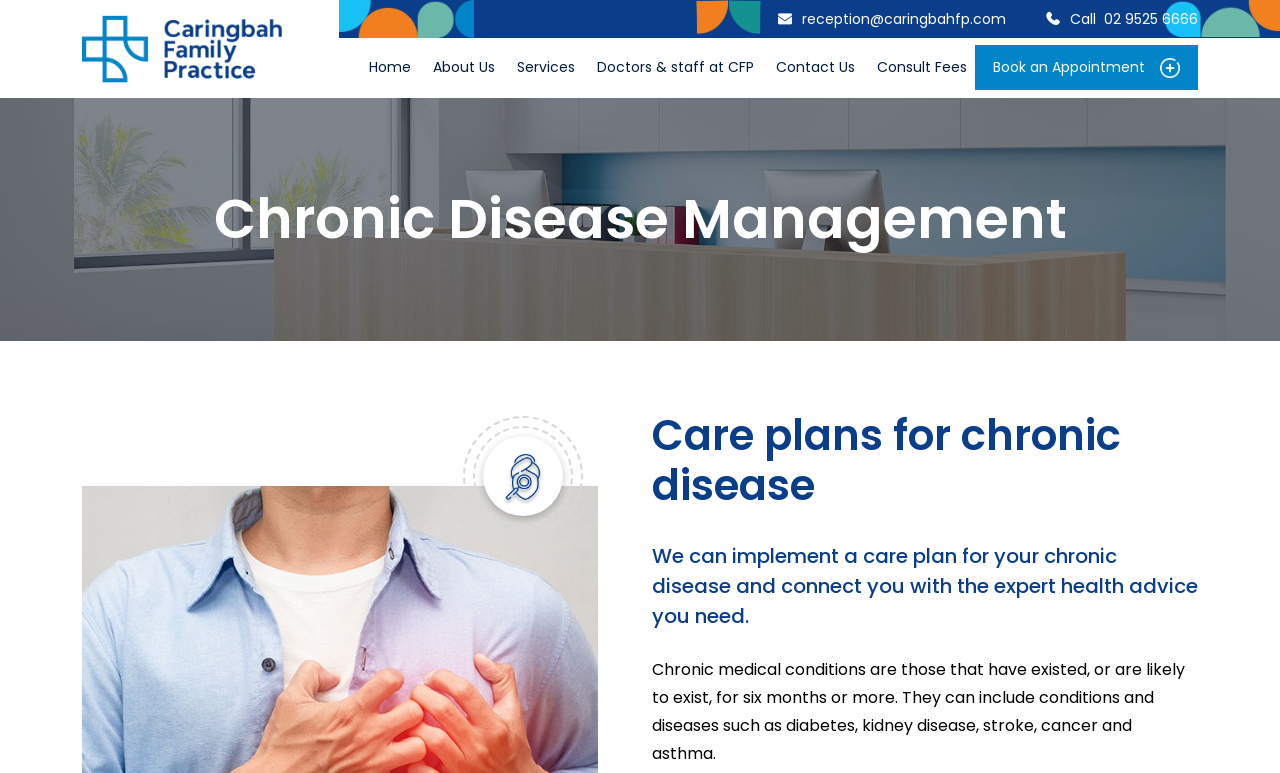Find and indicate the bounding box coordinates of the region you should select to follow the given instruction: "Call the clinic".

[0.862, 0.012, 0.936, 0.038]